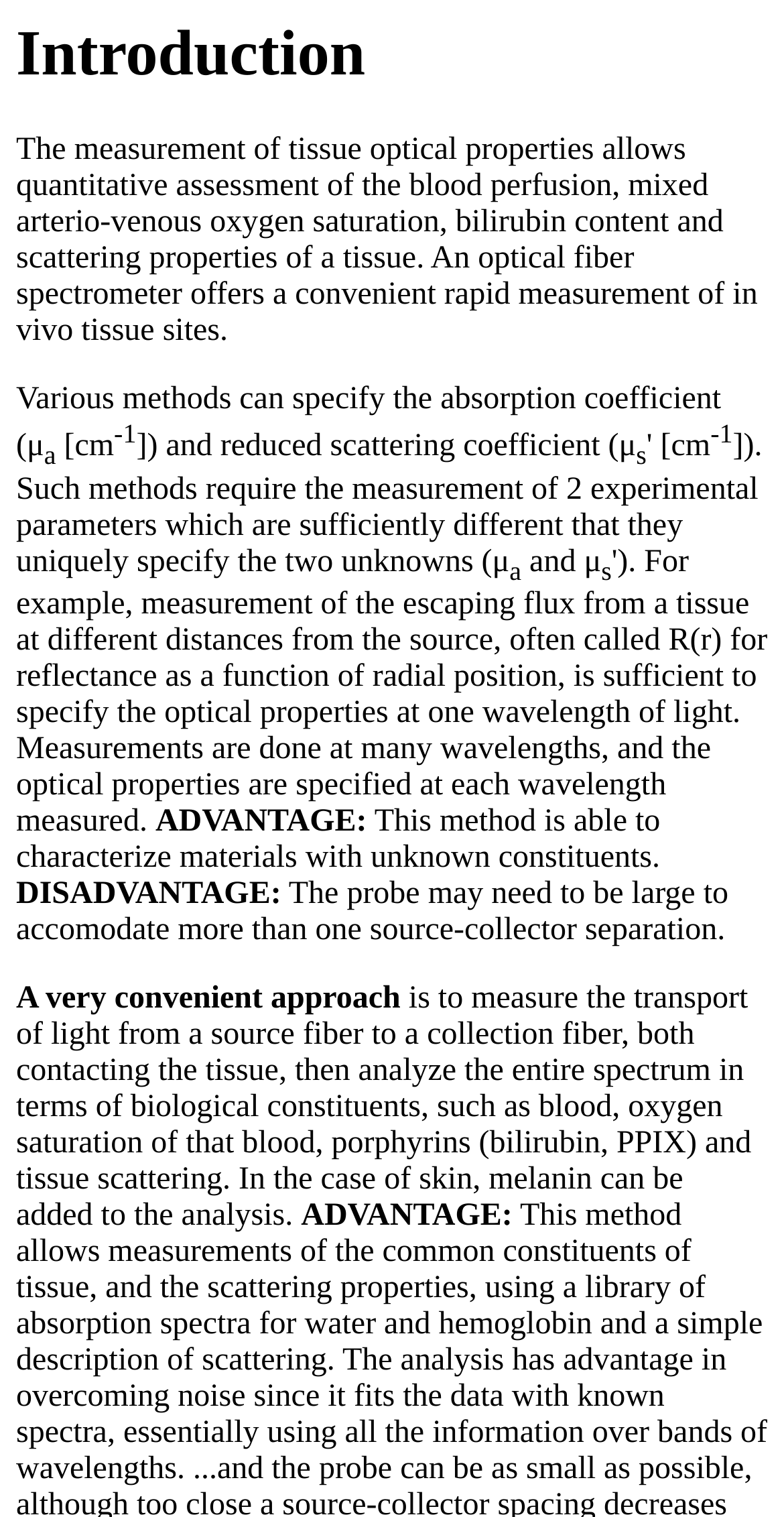What is the unit of absorption coefficient?
Give a comprehensive and detailed explanation for the question.

The unit of absorption coefficient is mentioned in the text as 'μa [cm^-1]', where 'μa' is the absorption coefficient and '[cm^-1]' is the unit.